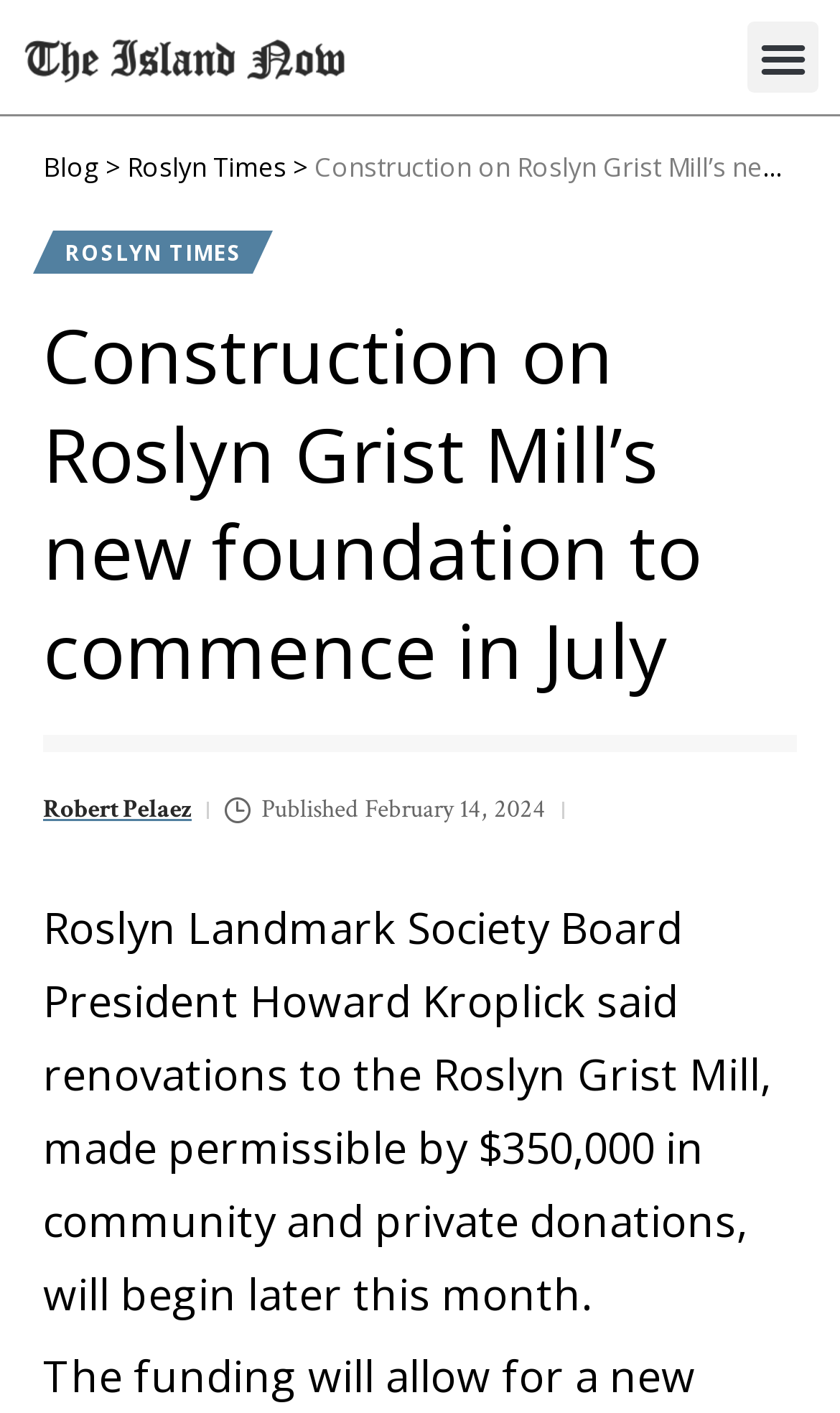Create an in-depth description of the webpage, covering main sections.

The webpage is about the renovation of the Roslyn Grist Mill, with a focus on the commencement of construction in July. At the top left of the page, there is a link to the website's homepage. On the top right, a menu toggle button is located. 

Below the menu toggle button, there is a header section that spans almost the entire width of the page. Within this section, there are several links, including "Blog" and "Roslyn Times", which are positioned side by side. Further to the right, there is another link with the same text "ROSLYN TIMES" in a slightly larger font size. 

Below the header section, there is a prominent heading that reads "Construction on Roslyn Grist Mill’s new foundation to commence in July". This heading is centered and takes up about half of the page's width. 

Underneath the heading, there is a byline with a link to the author, Robert Pelaez, positioned on the left. To the right of the byline, there is a timestamp indicating that the article was published on February 14, 2024. 

The main content of the webpage is a paragraph of text that summarizes the article. It is positioned below the byline and timestamp, and spans about three-quarters of the page's width. The text describes the renovation of the Roslyn Grist Mill, which is made possible by $350,000 in community and private donations, and is set to begin later this month.